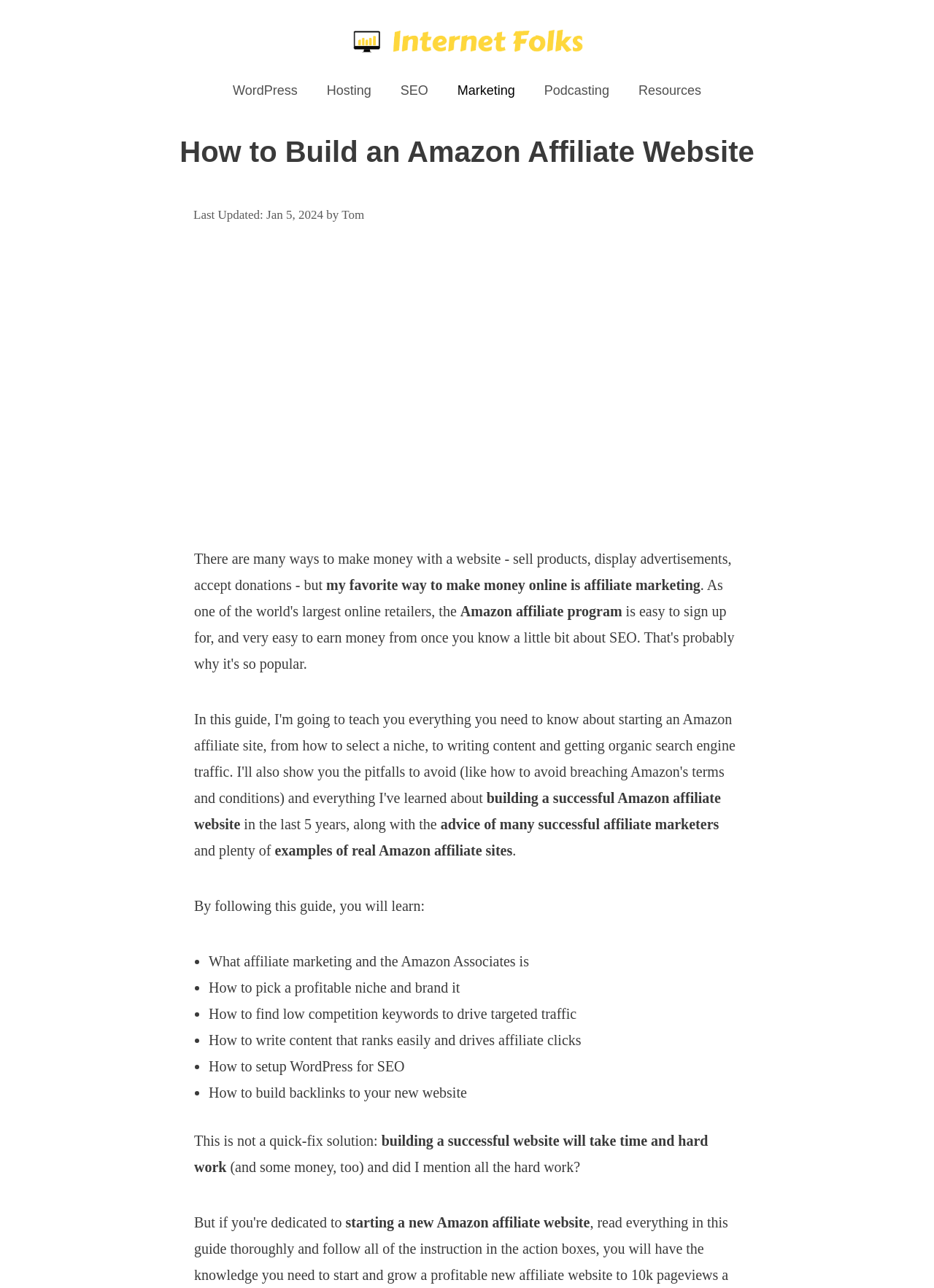Please determine the bounding box coordinates for the UI element described as: "alt="Internet Folks"".

[0.355, 0.025, 0.645, 0.037]